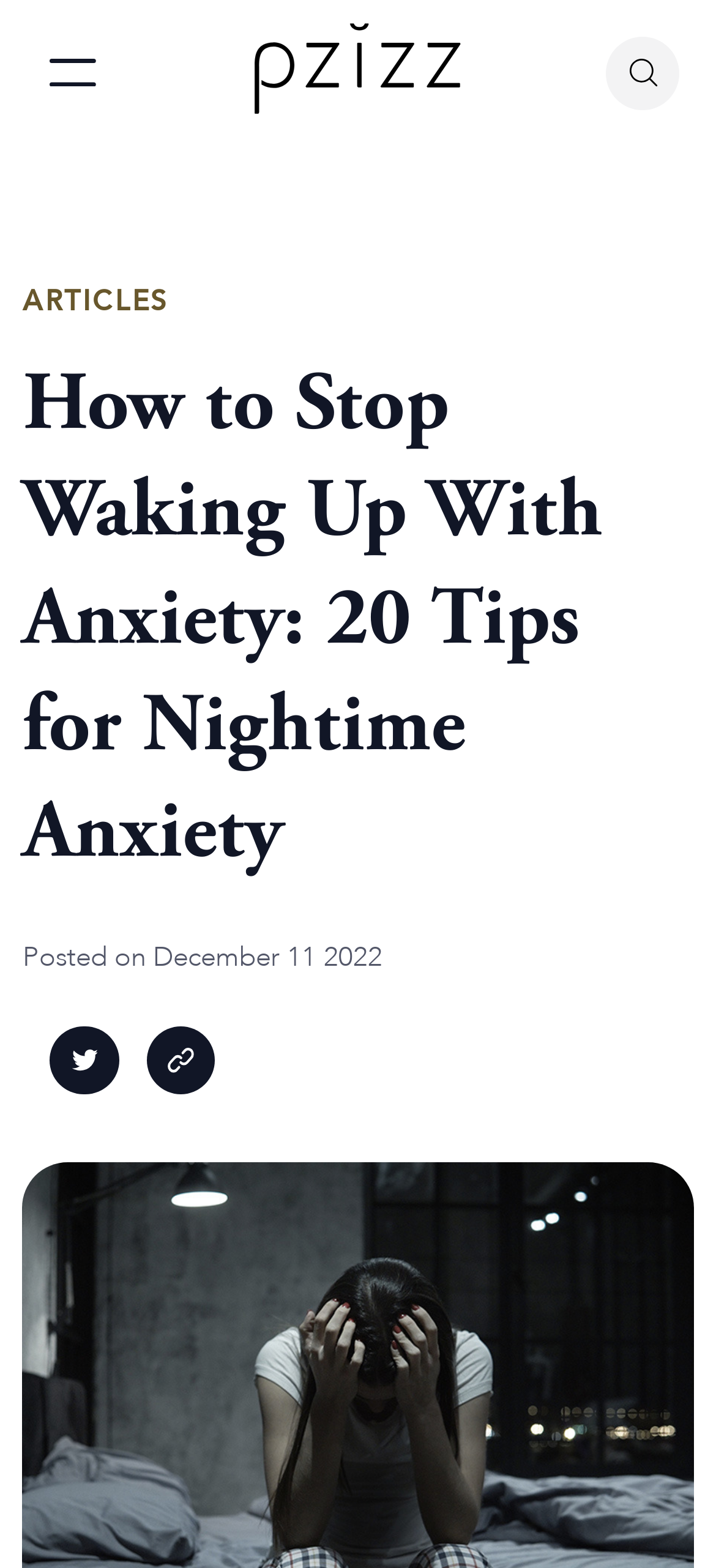What is the date of the article?
Please provide an in-depth and detailed response to the question.

I looked for a date-related element and found a StaticText element with the text 'Posted on December 11, 2022', which indicates the date the article was posted.